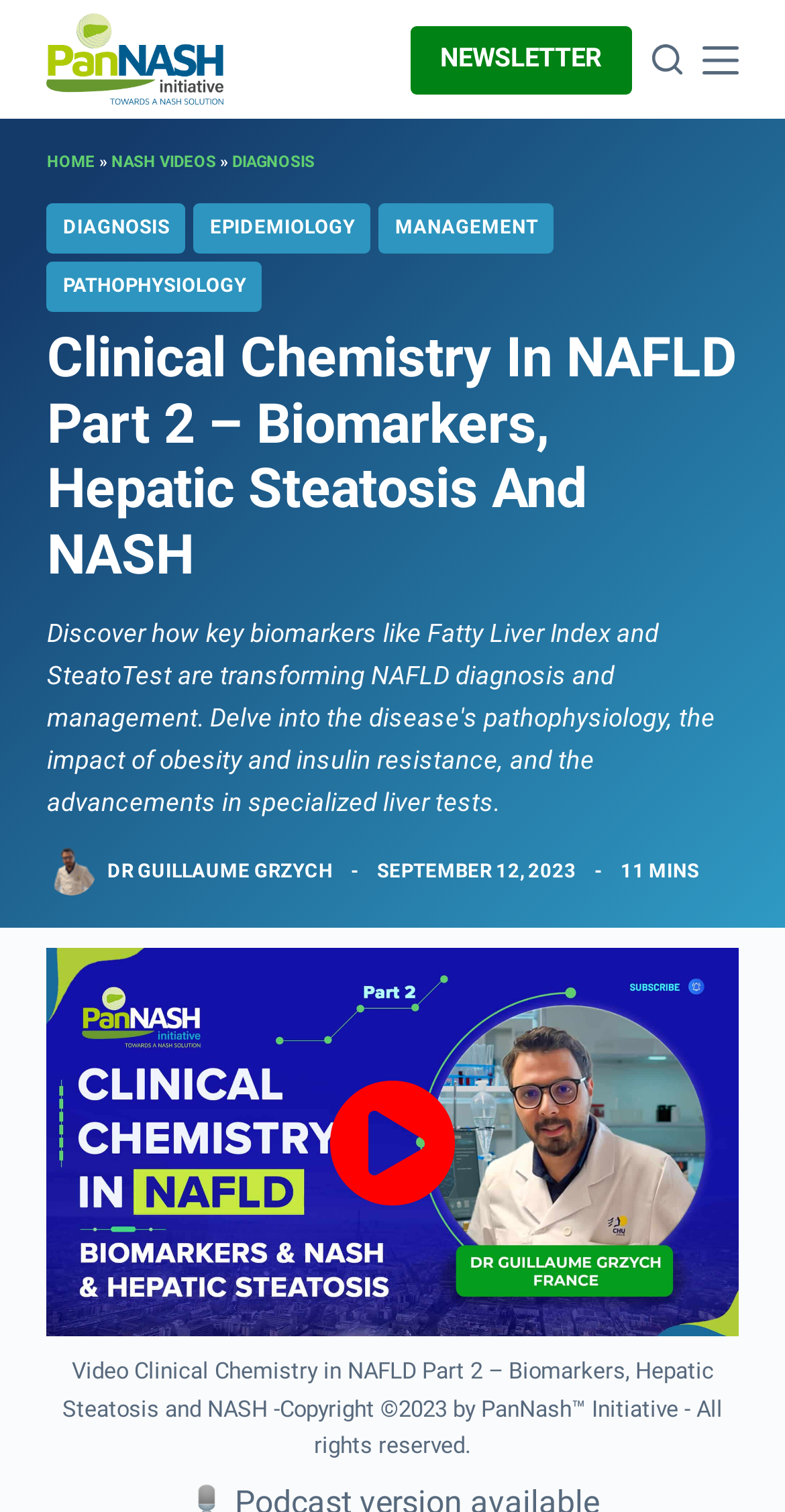Please find the bounding box coordinates of the section that needs to be clicked to achieve this instruction: "search for something".

[0.83, 0.029, 0.868, 0.049]